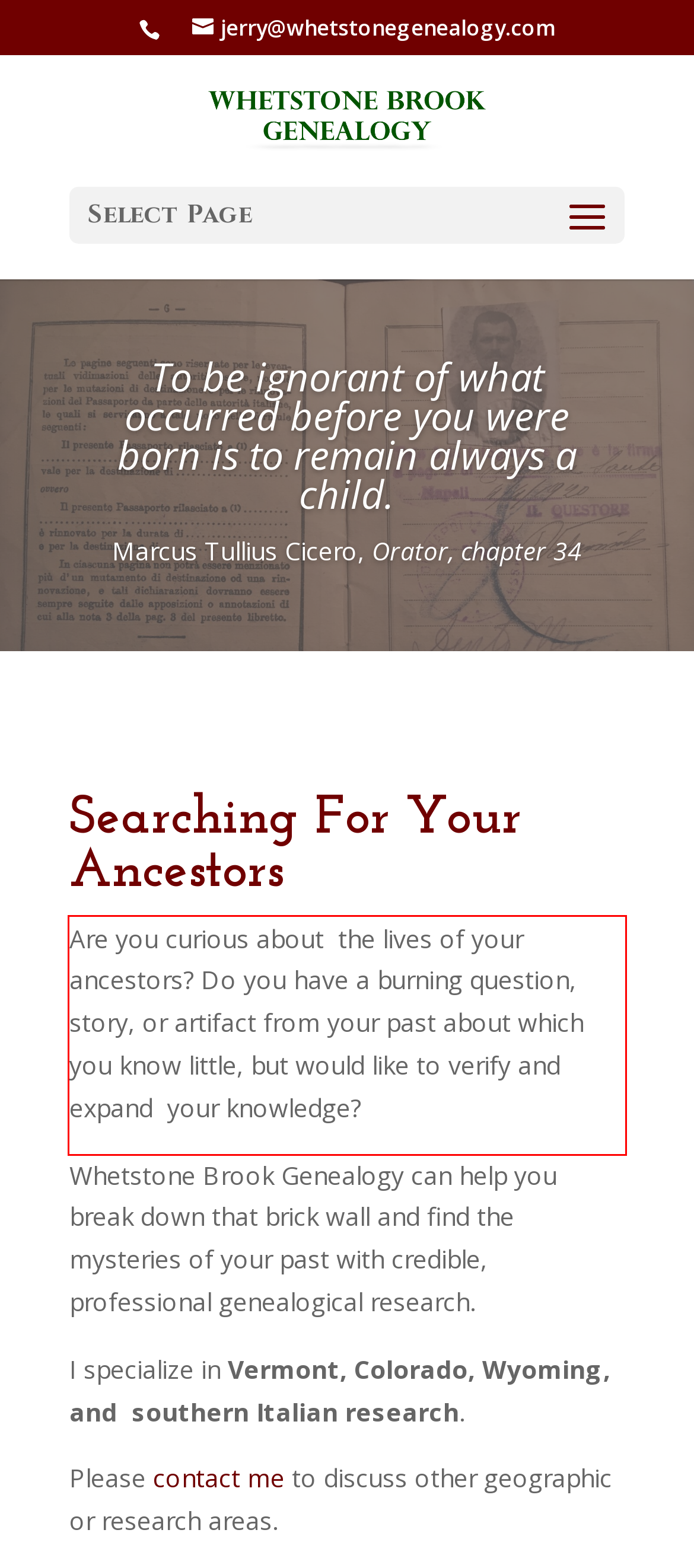Examine the screenshot of the webpage, locate the red bounding box, and perform OCR to extract the text contained within it.

Are you curious about the lives of your ancestors? Do you have a burning question, story, or artifact from your past about which you know little, but would like to verify and expand your knowledge?